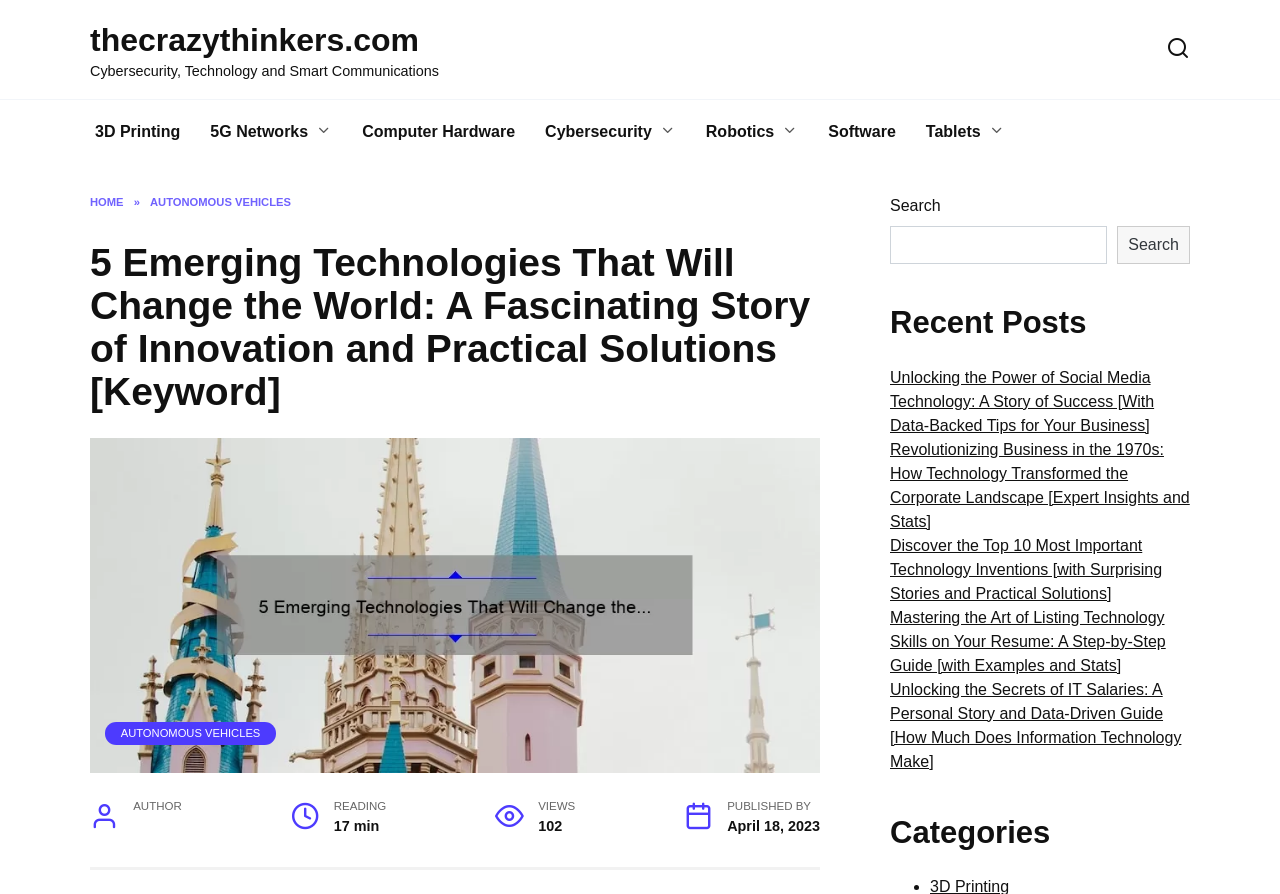Using the element description: "Software", determine the bounding box coordinates. The coordinates should be in the format [left, top, right, bottom], with values between 0 and 1.

[0.635, 0.112, 0.712, 0.184]